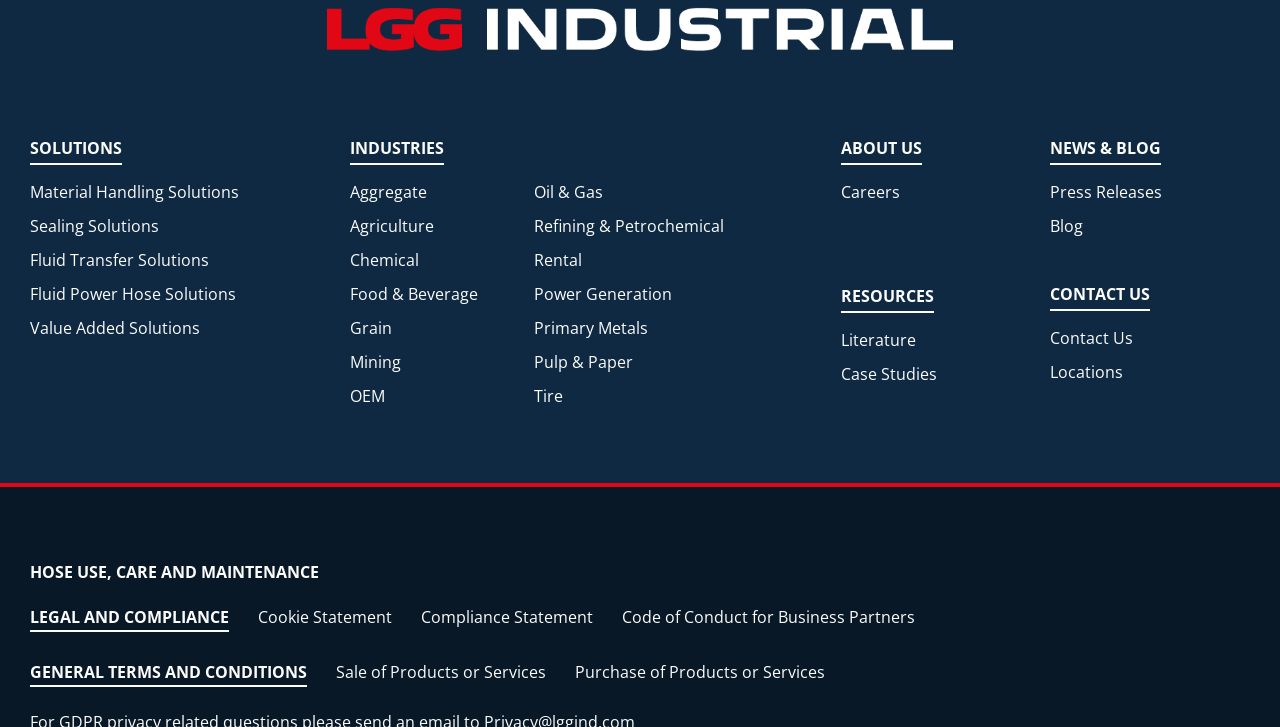Predict the bounding box coordinates of the UI element that matches this description: "Blog". The coordinates should be in the format [left, top, right, bottom] with each value between 0 and 1.

[0.82, 0.288, 0.846, 0.335]